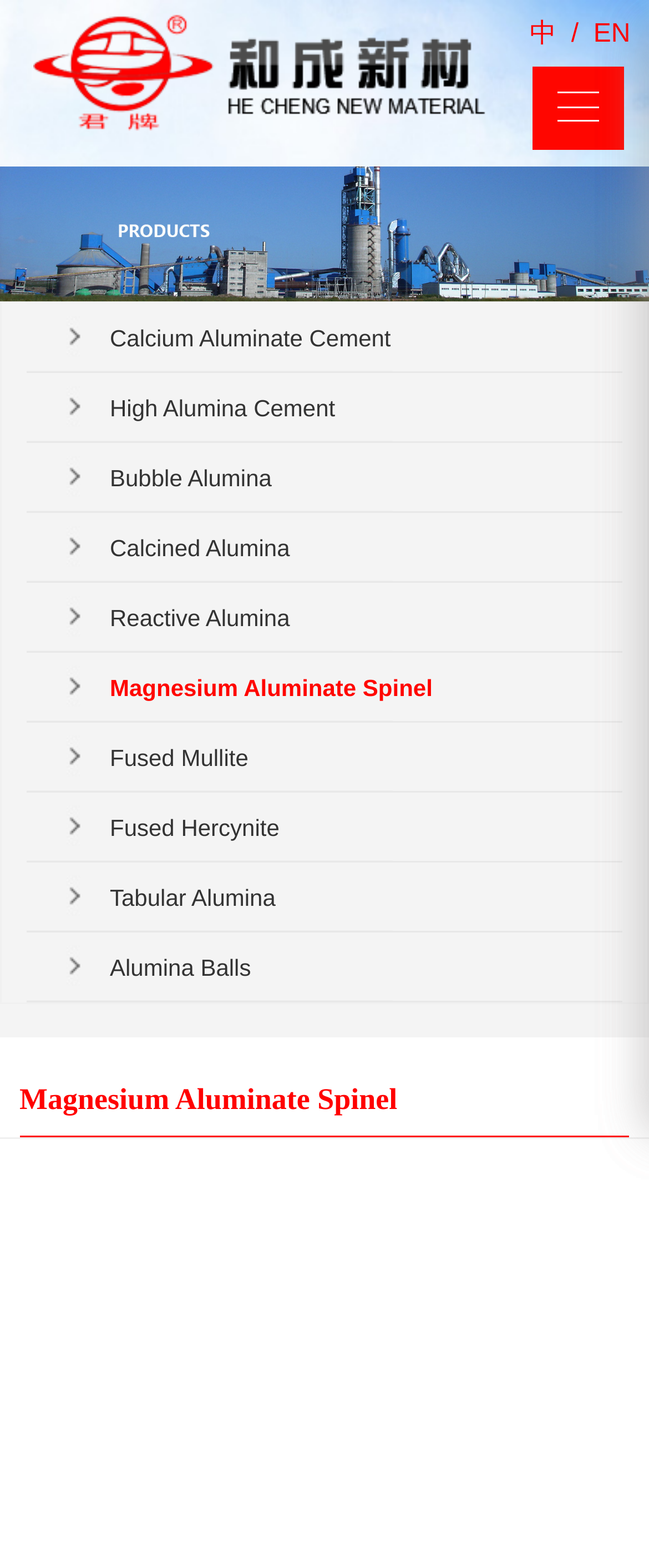Please answer the following query using a single word or phrase: 
What is the current language of the webpage?

Chinese